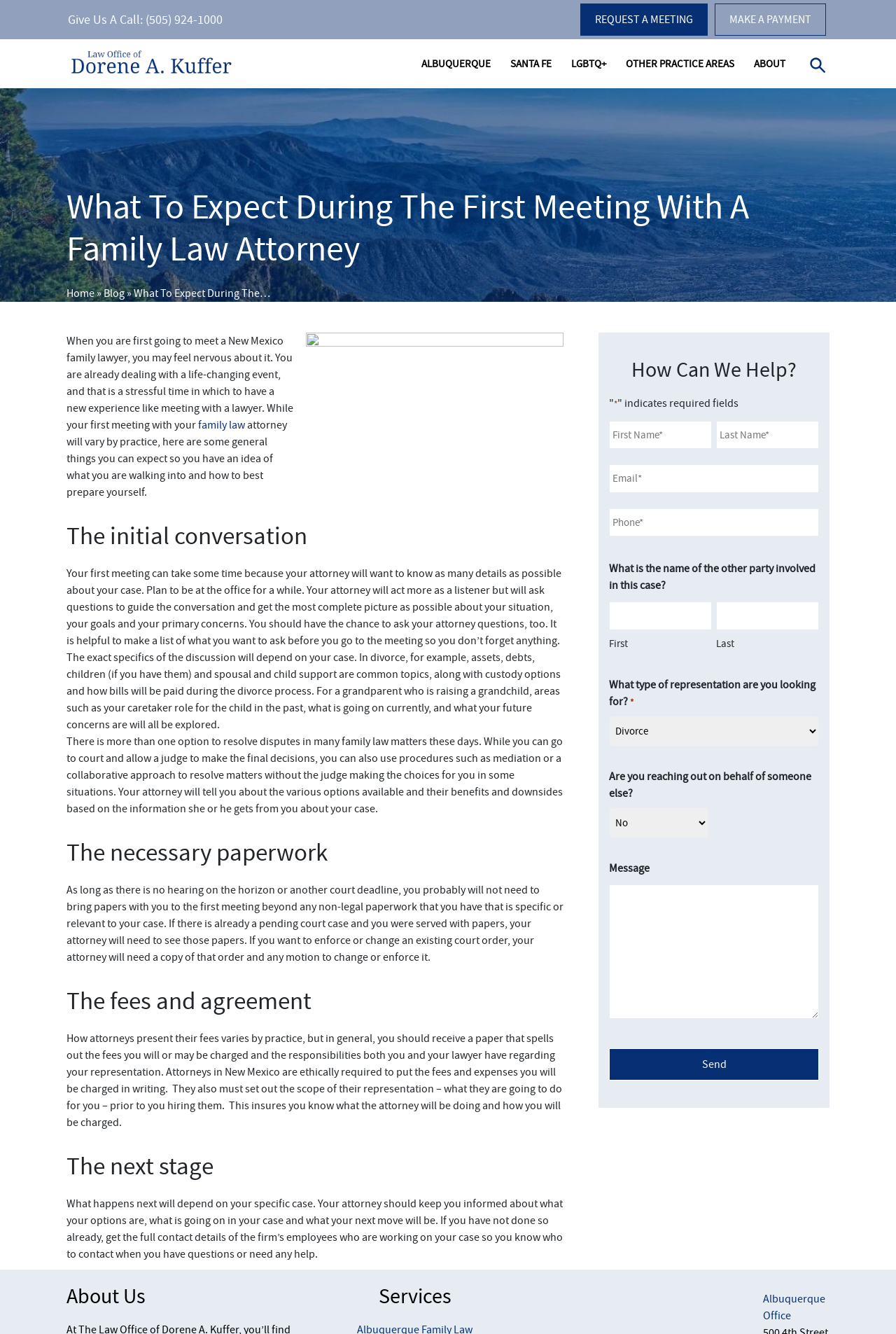Using the provided description: "parent_node: Last name="input_17.6" placeholder="Last Name*"", find the bounding box coordinates of the corresponding UI element. The output should be four float numbers between 0 and 1, in the format [left, top, right, bottom].

[0.799, 0.32, 0.914, 0.342]